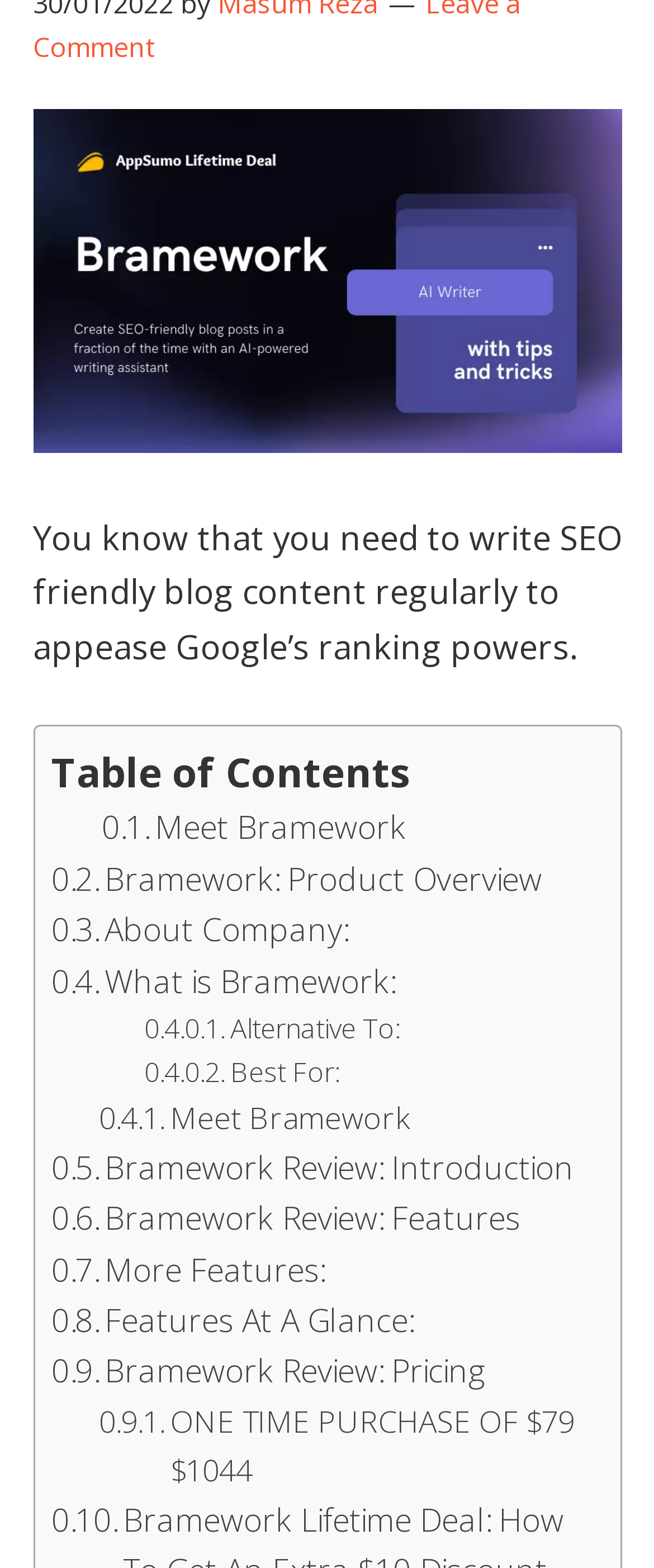Please indicate the bounding box coordinates for the clickable area to complete the following task: "Meet Bramework". The coordinates should be specified as four float numbers between 0 and 1, i.e., [left, top, right, bottom].

[0.155, 0.512, 0.621, 0.544]